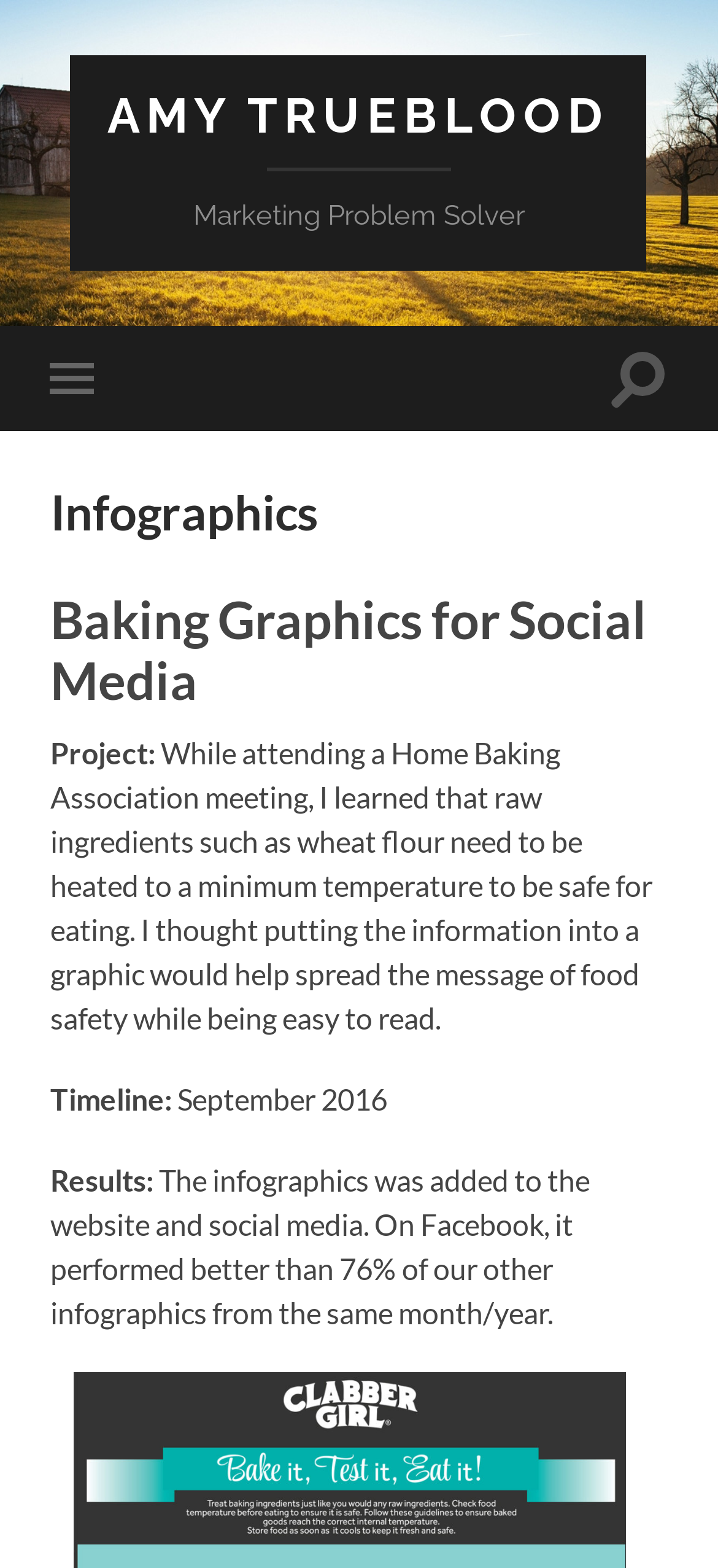What is the purpose of the infographic?
Look at the webpage screenshot and answer the question with a detailed explanation.

The webpage explains that the infographic was created to help spread the message of food safety in an easy-to-read format.